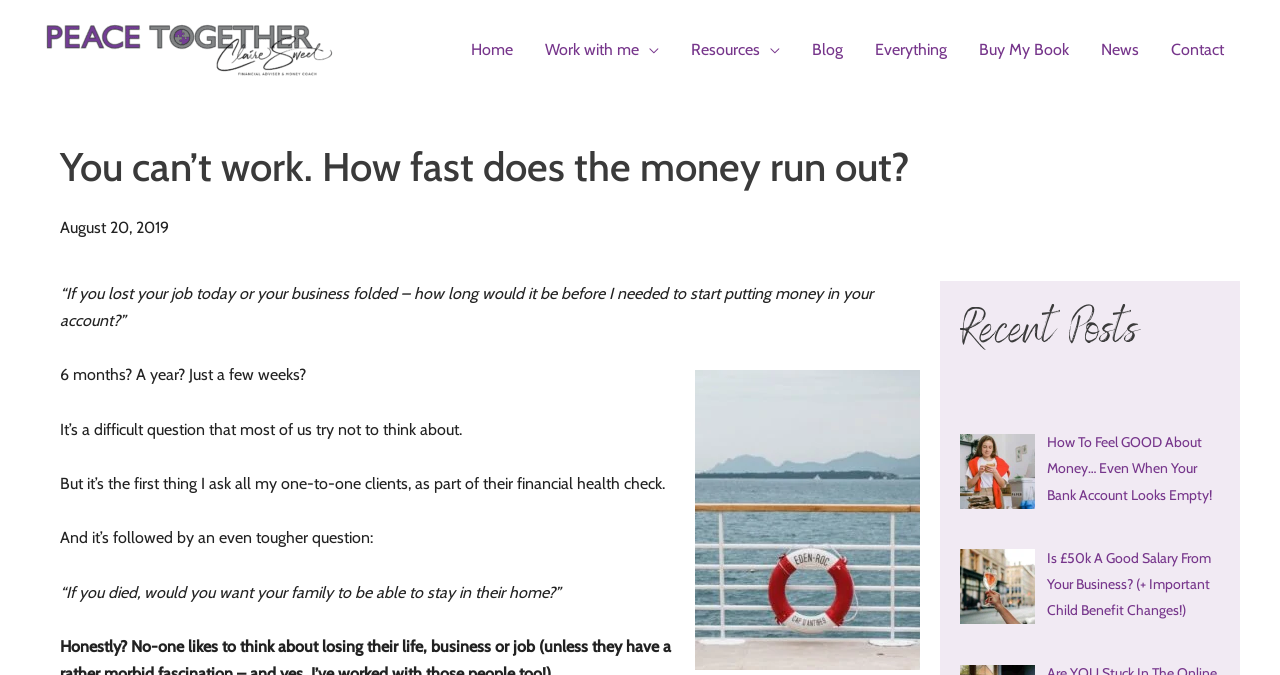Provide the bounding box coordinates in the format (top-left x, top-left y, bottom-right x, bottom-right y). All values are floating point numbers between 0 and 1. Determine the bounding box coordinate of the UI element described as: Buy My Book

[0.752, 0.021, 0.848, 0.125]